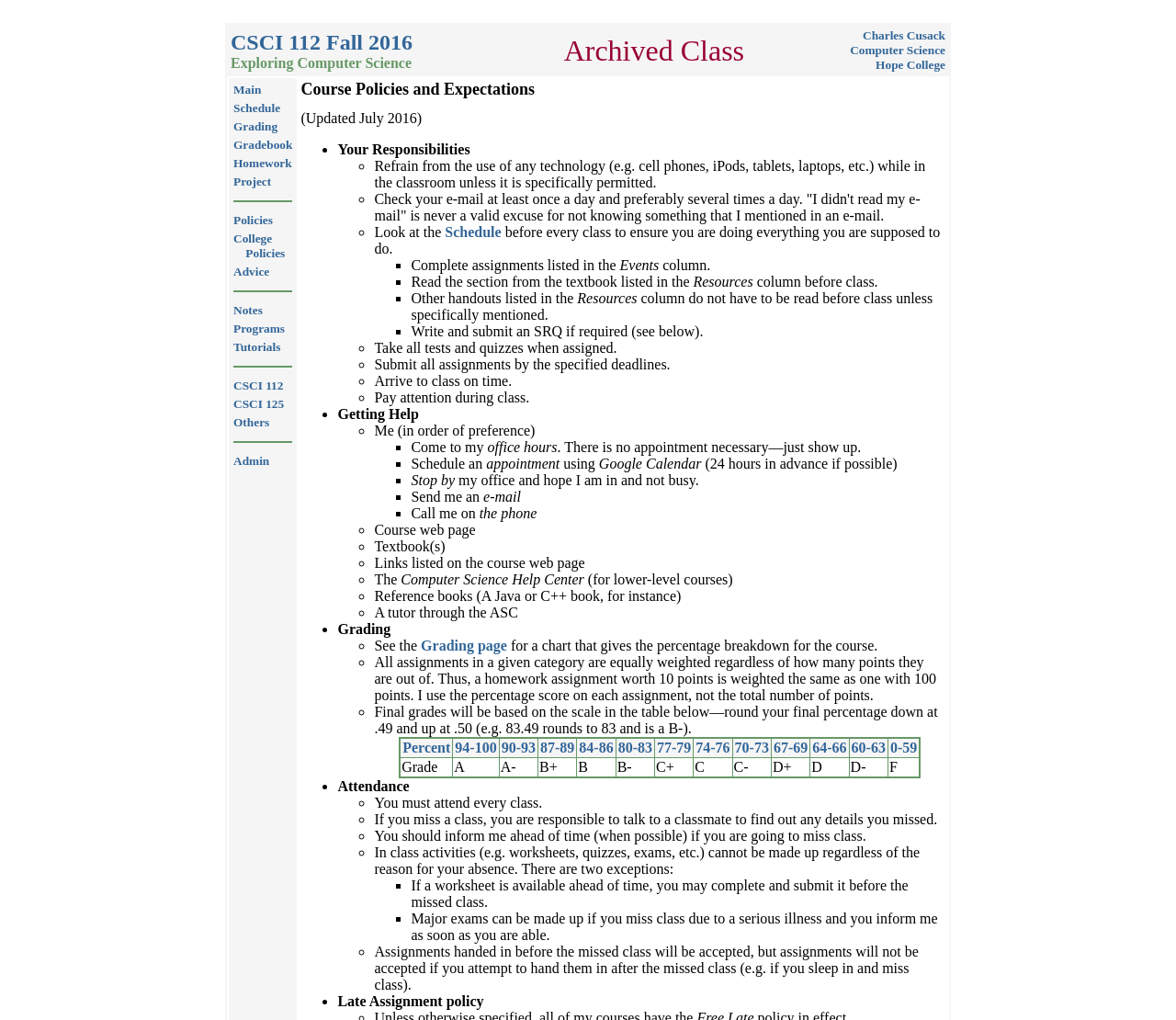Locate the bounding box coordinates for the element described below: "CSCI 112 Fall 2016". The coordinates must be four float values between 0 and 1, formatted as [left, top, right, bottom].

[0.196, 0.029, 0.351, 0.053]